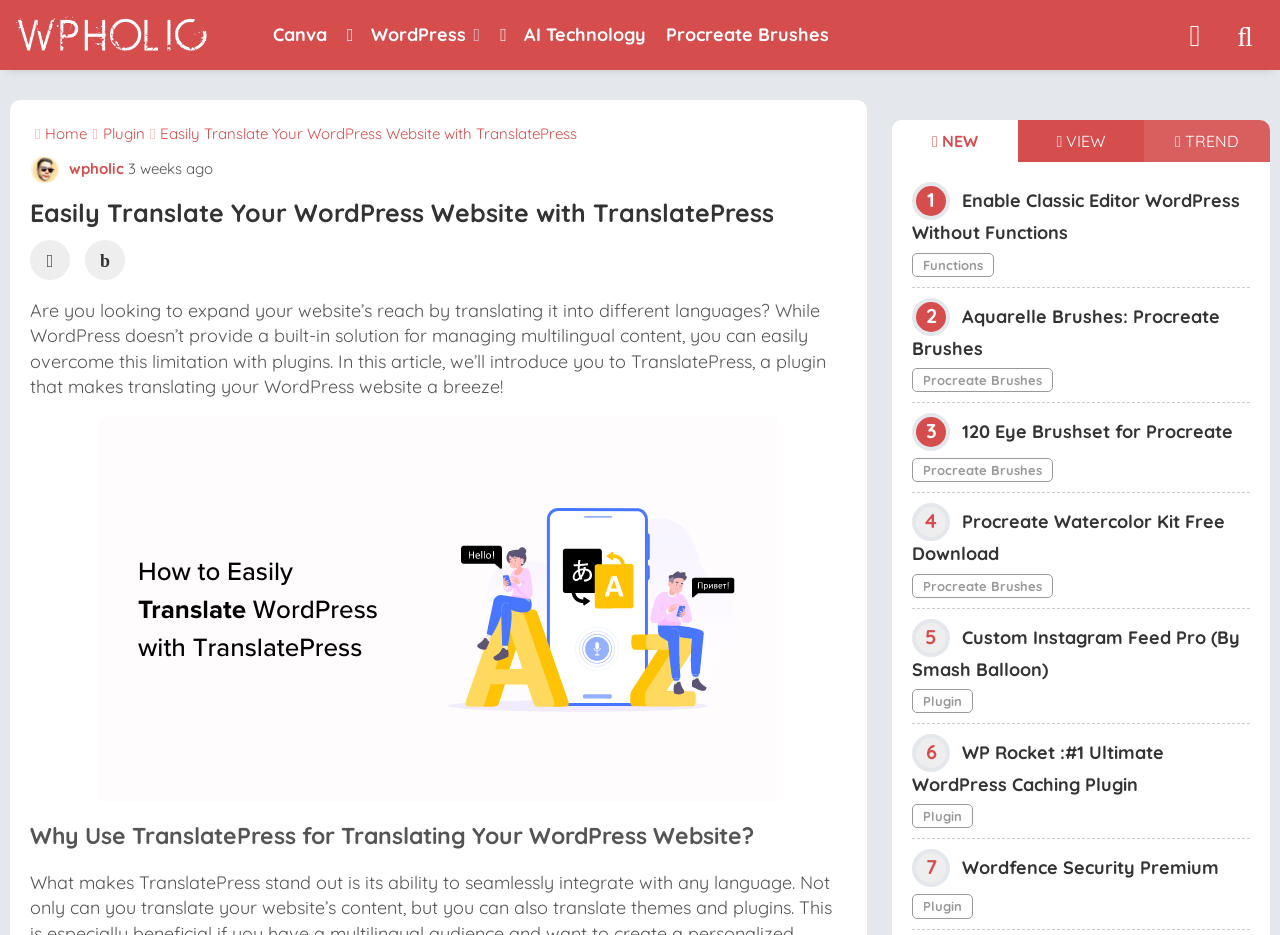Utilize the information from the image to answer the question in detail:
How many related articles are listed at the bottom?

There are eight related articles listed at the bottom of the webpage, which are represented by headings such as 'Enable Classic Editor WordPress Without Functions', 'Aquarelle Brushes: Procreate Brushes', and 'WP Rocket :#1 Ultimate WordPress Caching Plugin'.